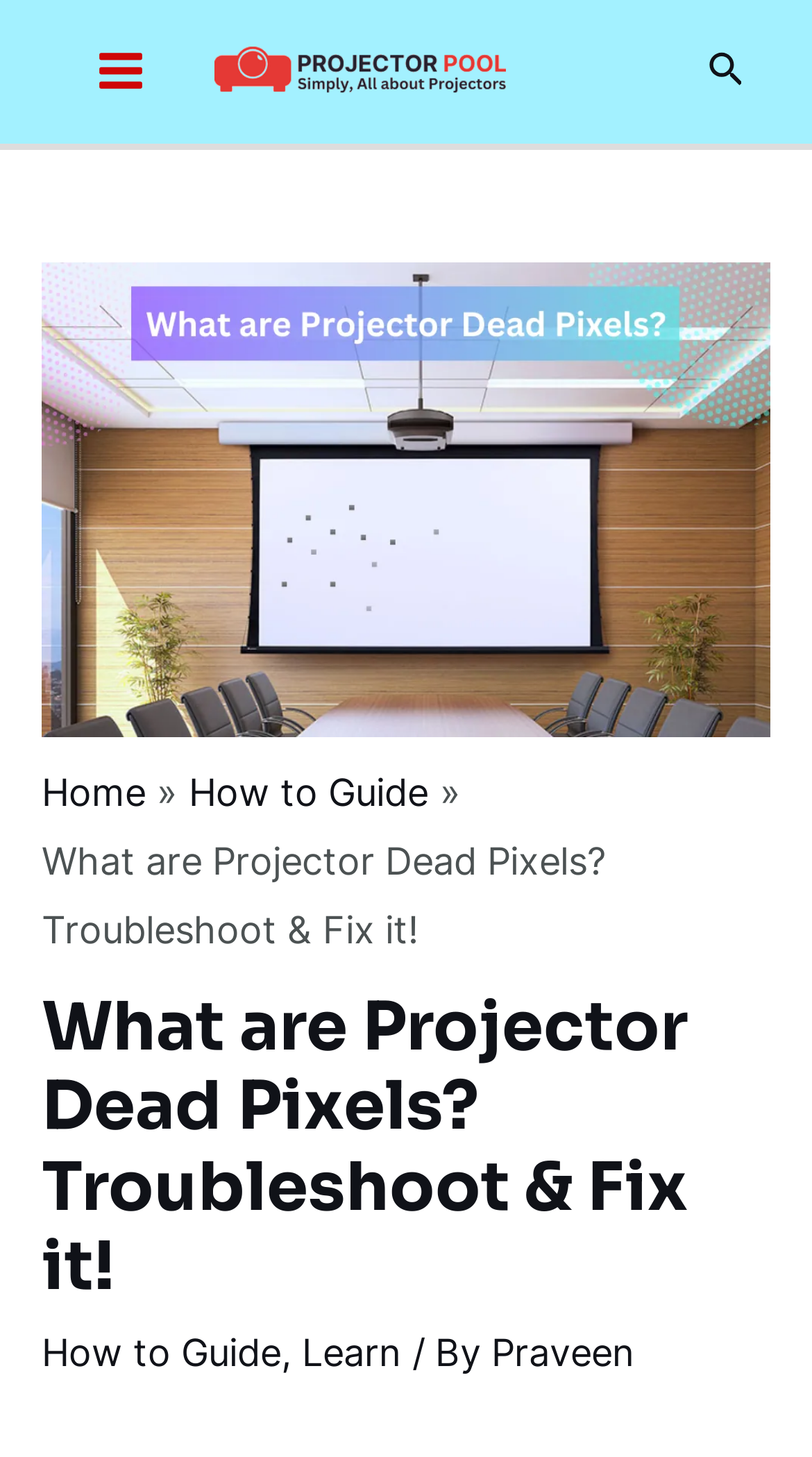Please find the bounding box coordinates of the element's region to be clicked to carry out this instruction: "Go to the How to Guide page".

[0.233, 0.528, 0.528, 0.558]